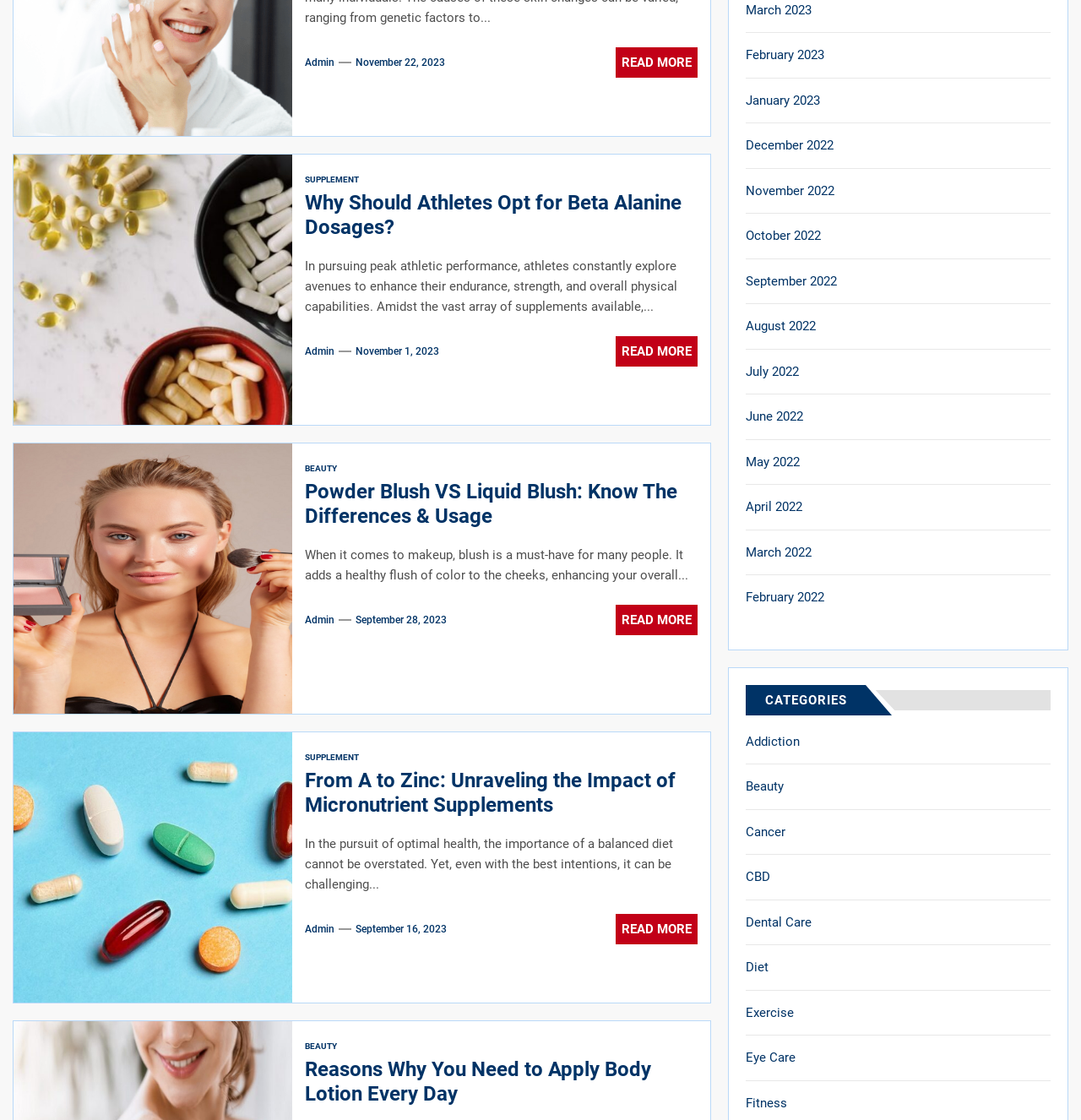What is the title of the second article?
Please answer the question with a detailed and comprehensive explanation.

I looked at the second article section and found the heading 'Powder Blush VS Liquid Blush: Know The Differences & Usage' which is the title of the second article.